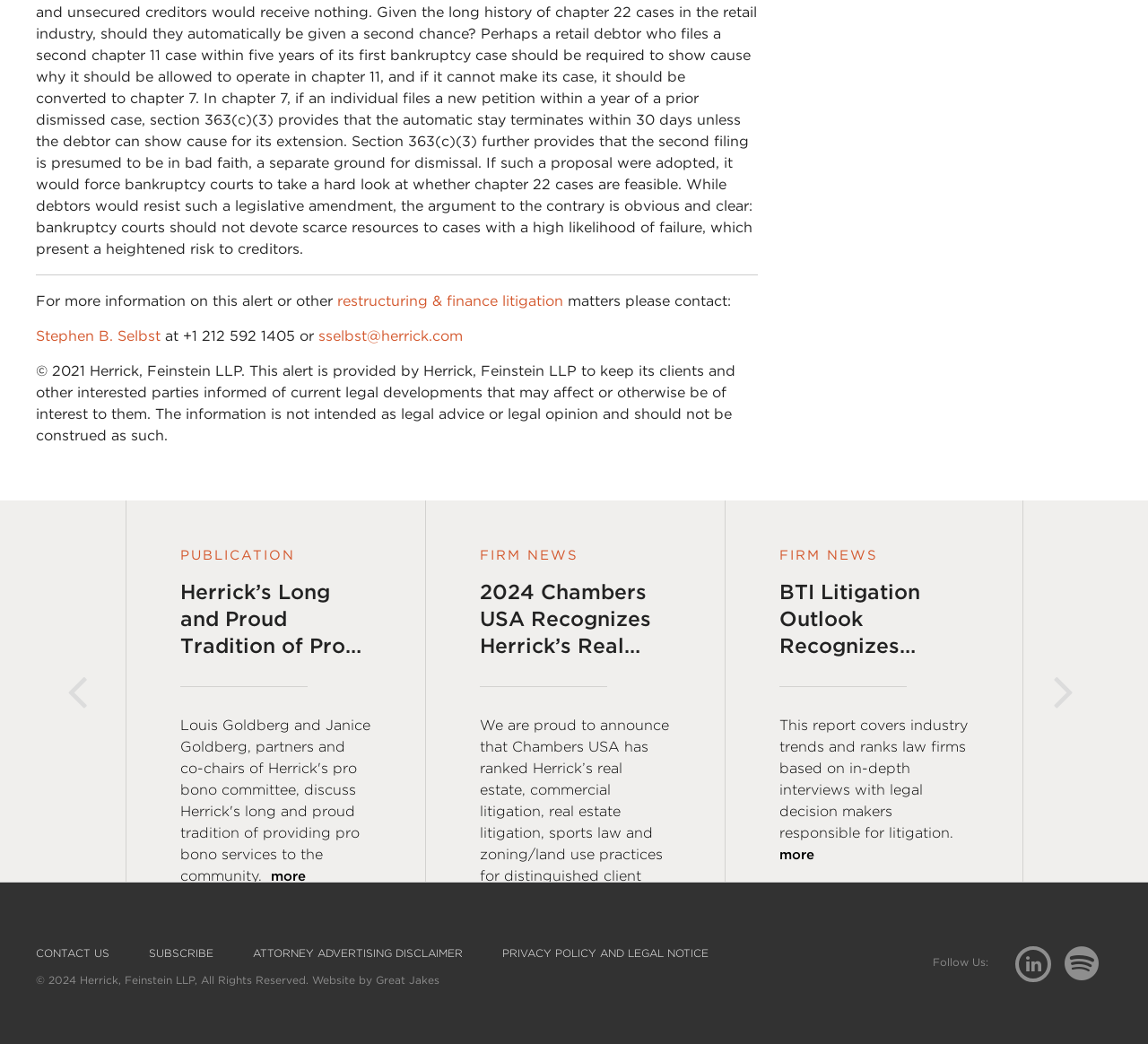Identify the bounding box coordinates of the specific part of the webpage to click to complete this instruction: "Subscribe".

[0.114, 0.908, 0.202, 0.918]